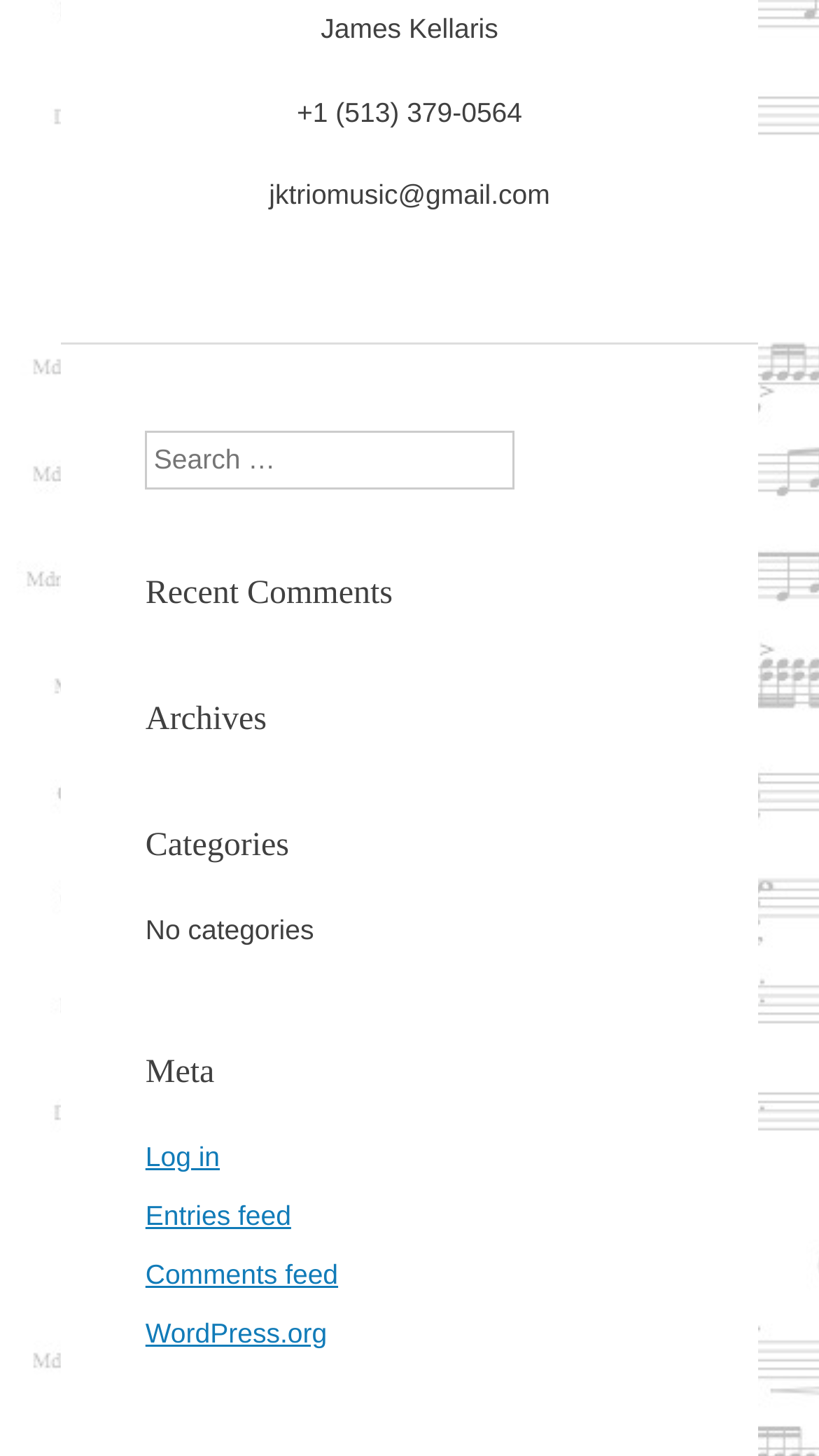What are the categories listed?
Provide an in-depth and detailed explanation in response to the question.

The webpage has a heading element 'Categories' but it is followed by a StaticText element with the text 'No categories', indicating that there are no categories listed.